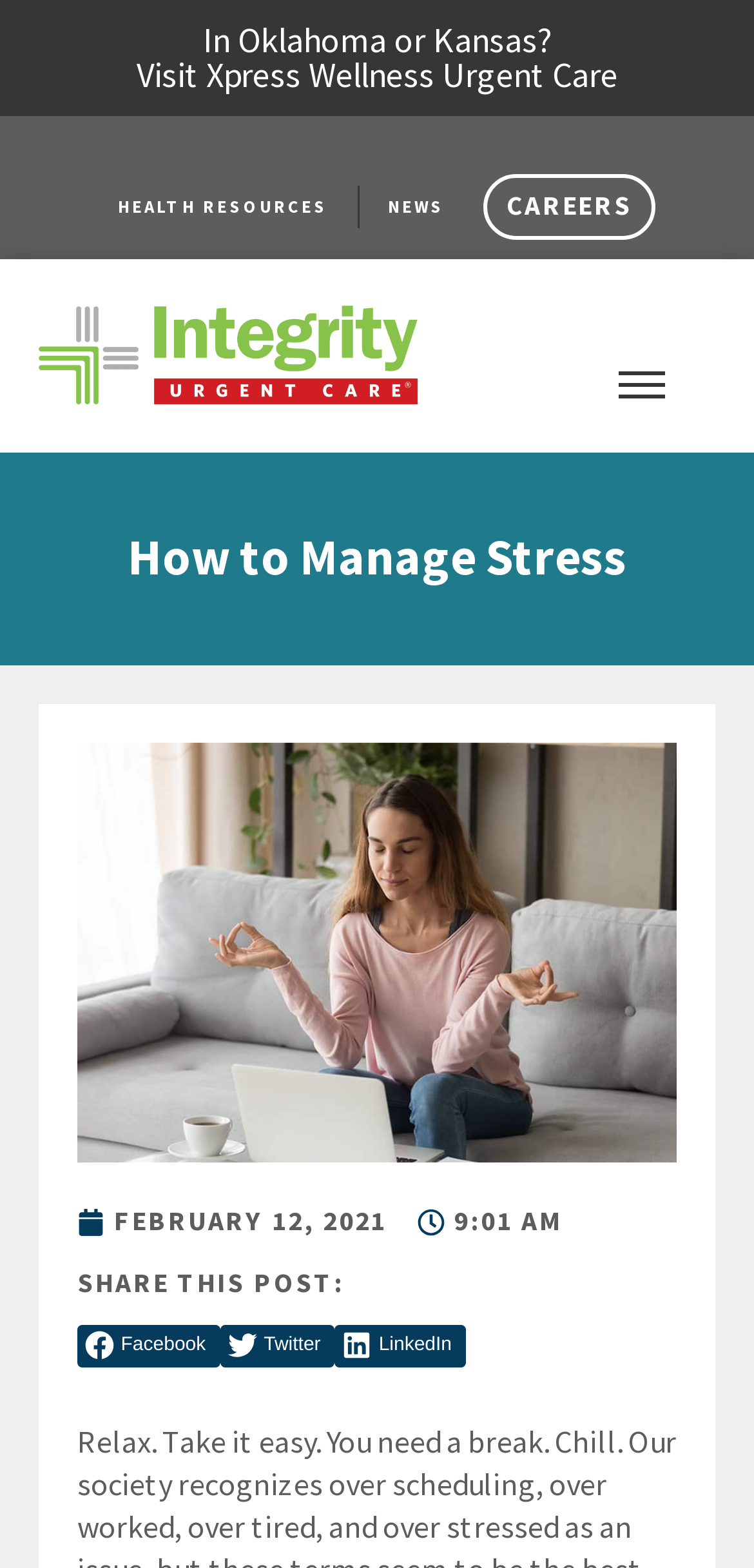Locate the UI element that matches the description Health Resources in the webpage screenshot. Return the bounding box coordinates in the format (top-left x, top-left y, bottom-right x, bottom-right y), with values ranging from 0 to 1.

[0.156, 0.118, 0.435, 0.145]